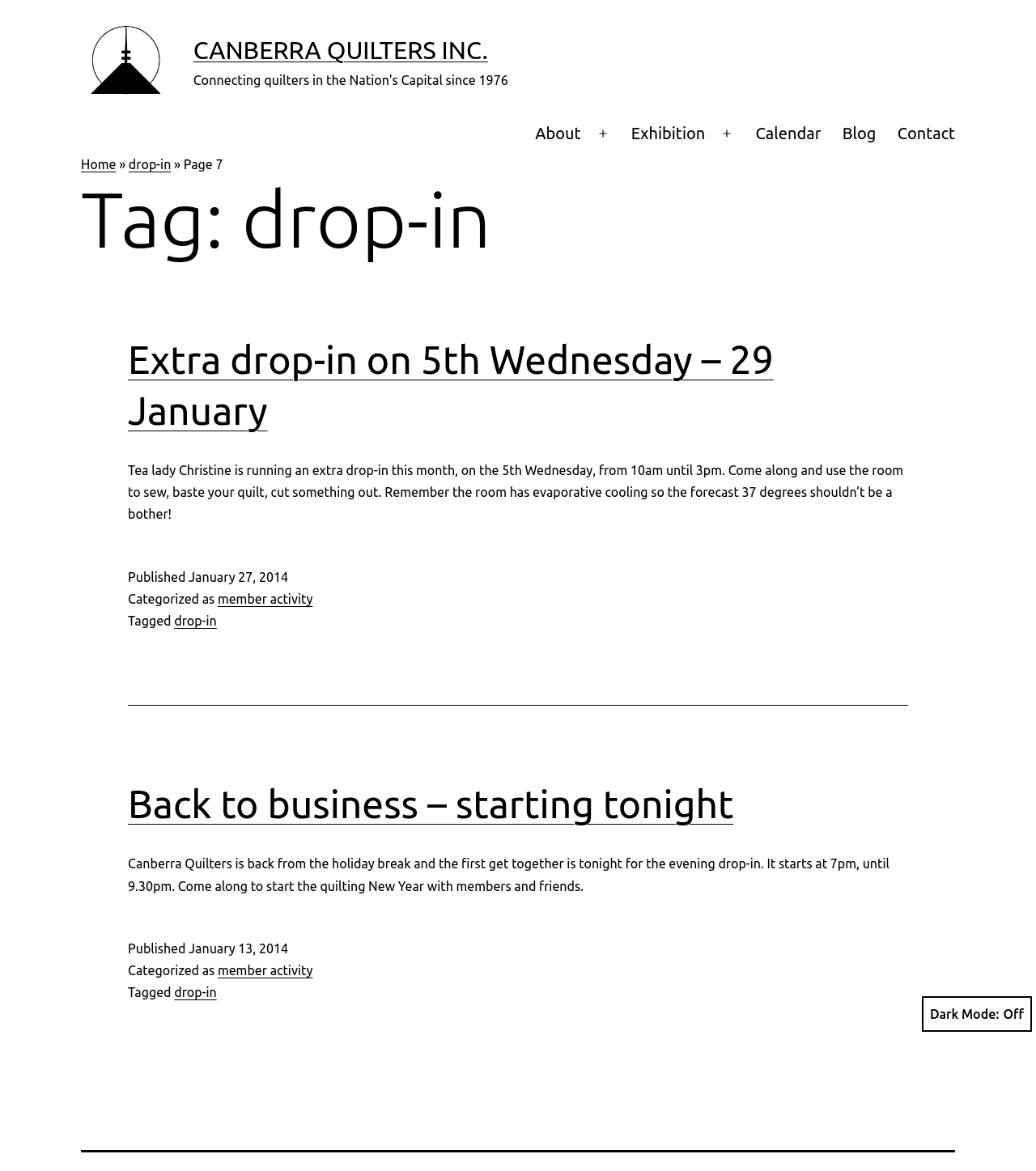Produce a meticulous description of the webpage.

This webpage is about the Canberra Quilters Inc. and specifically displays the archives of the "drop-in" category, with this being the 7th page of 7. At the top left, there is a logo image of Canberra Quilters Inc. accompanied by a link to the organization's homepage. Next to it, there is a navigation menu with links to various sections such as "About", "Exhibition", "Calendar", "Blog", and "Contact".

Below the navigation menu, there is a header section with a title "Tag: drop-in" indicating that this page is an archive of posts related to the "drop-in" category. The main content of the page is divided into two articles, each with a heading, text, and footer section.

The first article has a heading "Extra drop-in on 5th Wednesday – 29 January" and describes an extra drop-in event organized by the tea lady Christine on the 5th Wednesday of the month. The text provides details about the event, including the date, time, and location. The footer section of this article displays the publication date, categories, and tags.

The second article has a heading "Back to business – starting tonight" and announces the resumption of Canberra Quilters' activities after the holiday break. The text provides information about the first get-together, including the date, time, and duration. The footer section of this article also displays the publication date, categories, and tags.

At the bottom right of the page, there is a button to toggle the dark mode.